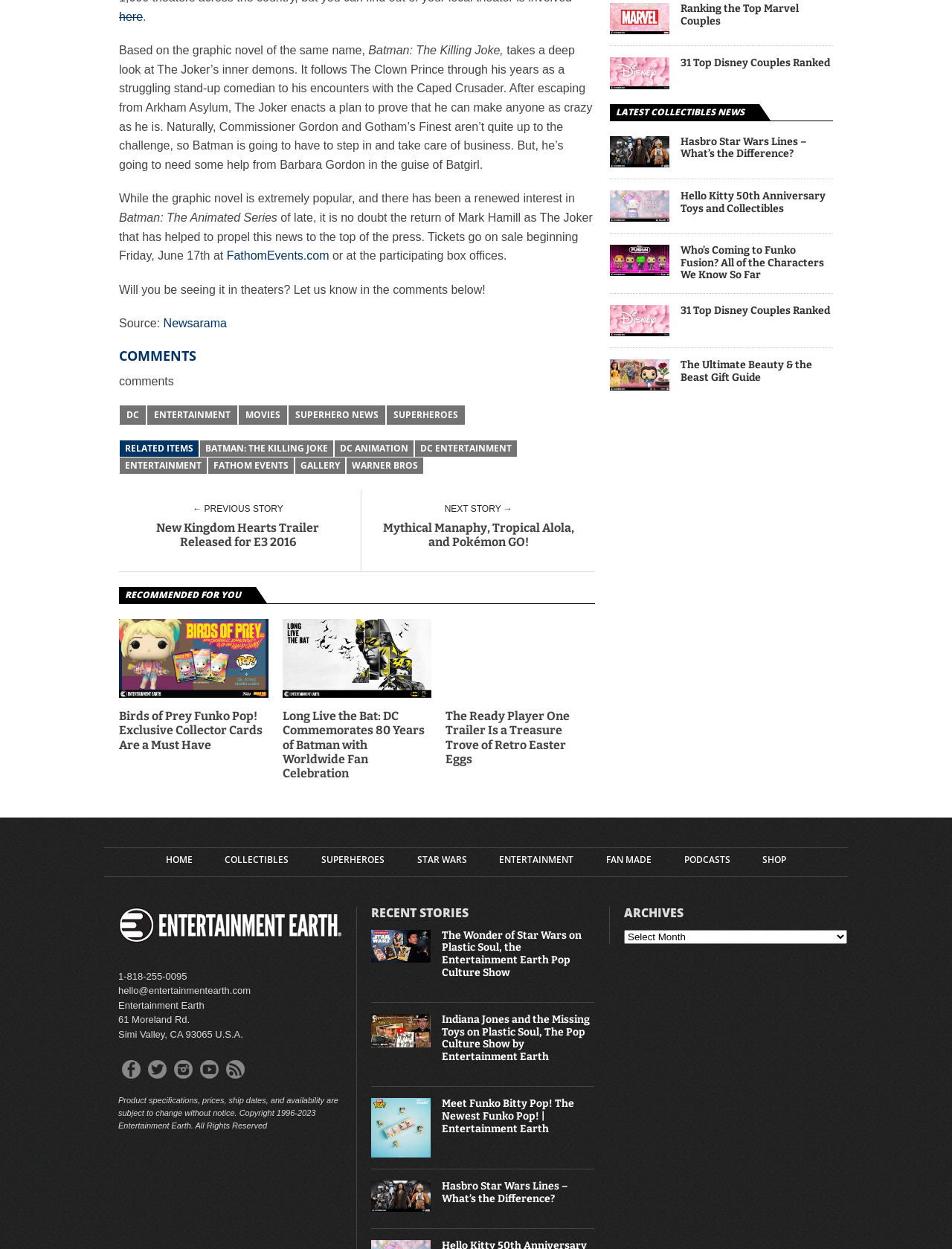Using the provided element description: "Fan Made", determine the bounding box coordinates of the corresponding UI element in the screenshot.

[0.637, 0.685, 0.684, 0.692]